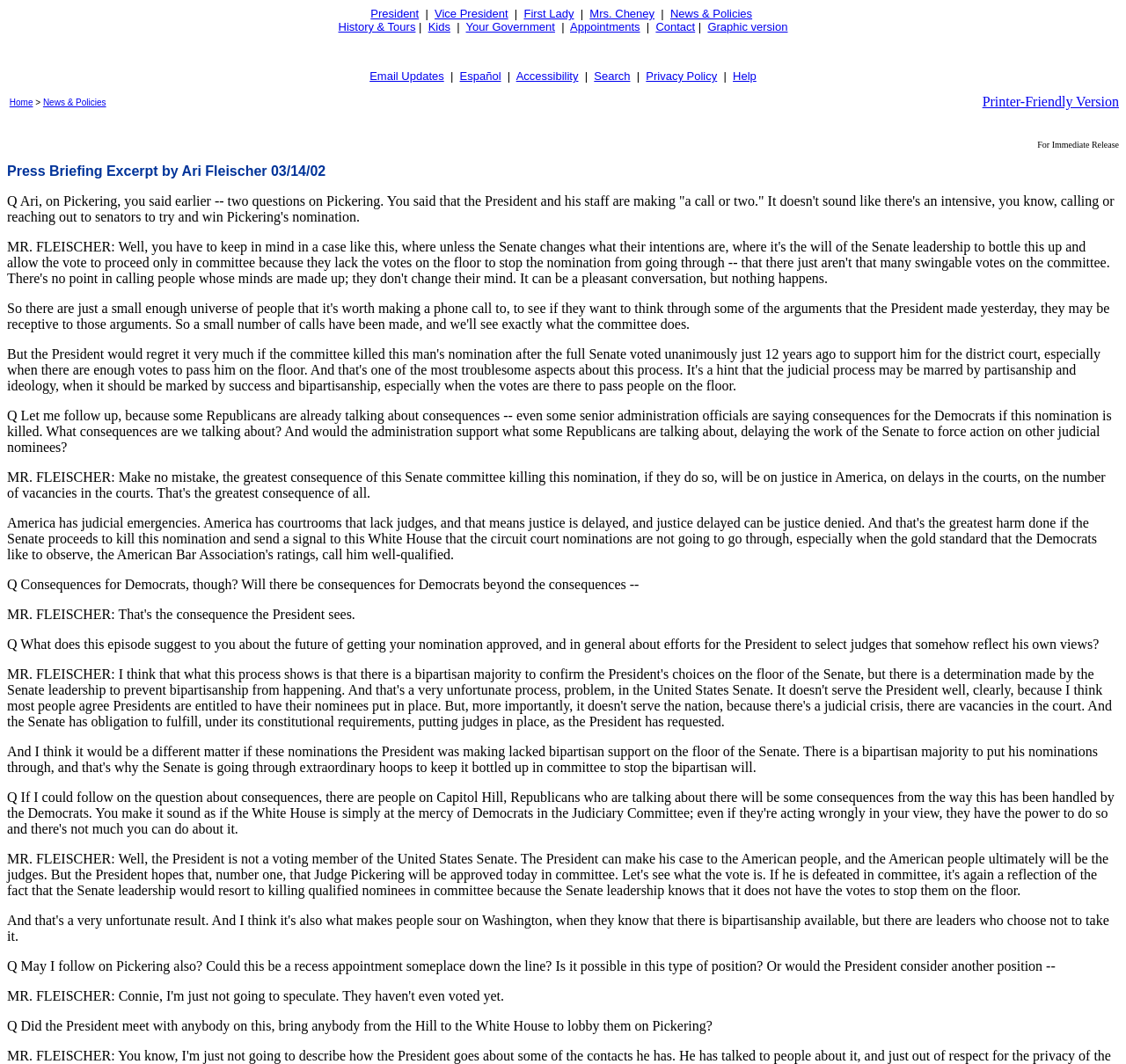What is the name of the press briefing excerpt author?
Please provide a single word or phrase as your answer based on the screenshot.

Ari Fleischer